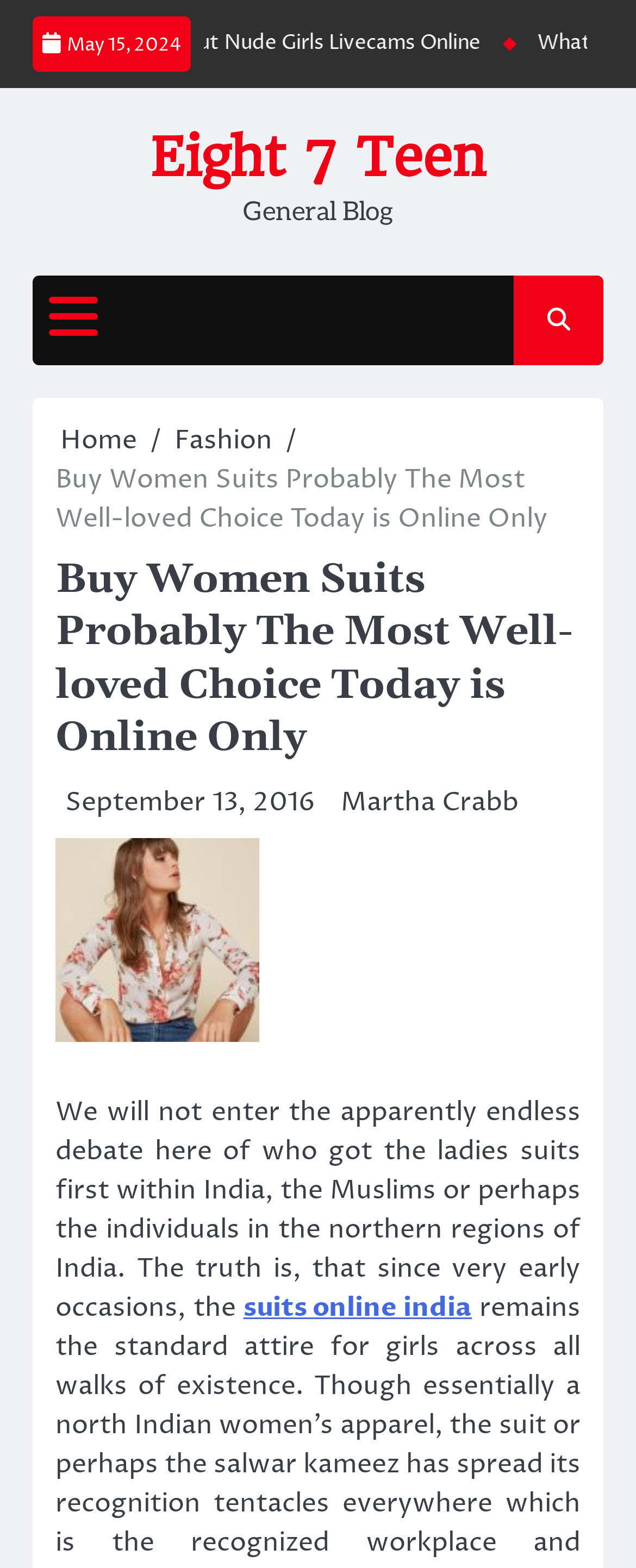Who is the author of the article?
Answer the question in as much detail as possible.

The author of the article is mentioned below the article title, where it says 'Martha Crabb'.